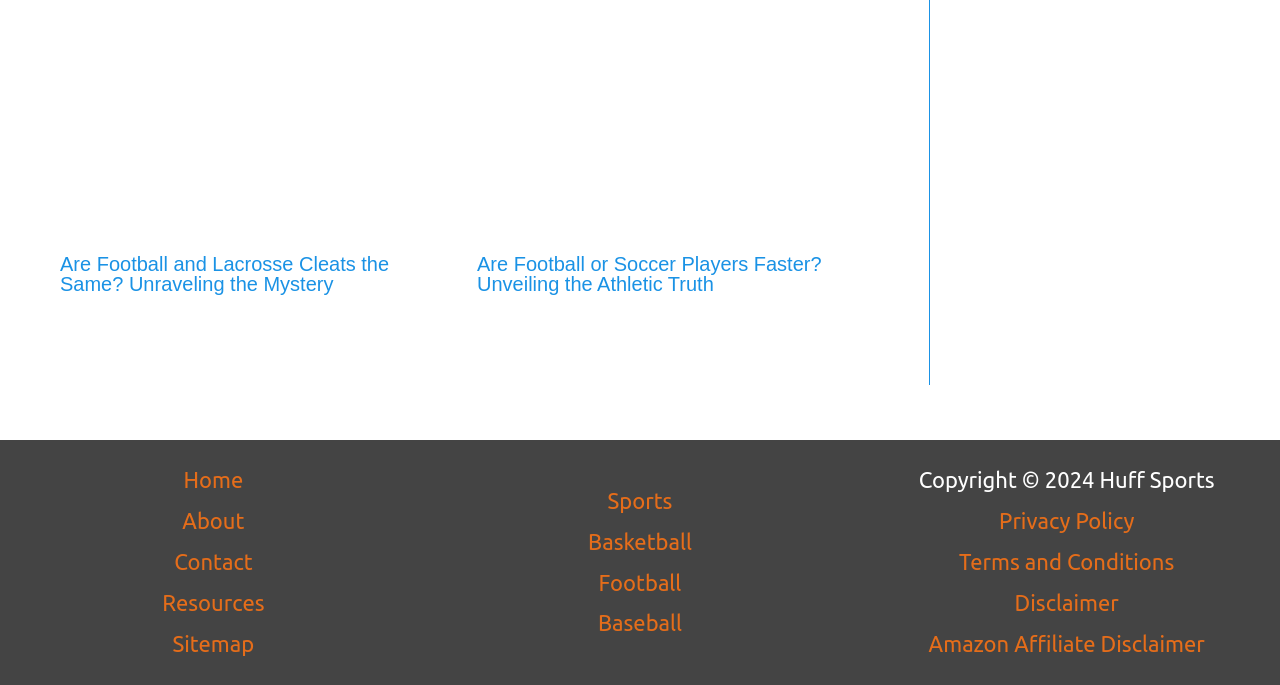How many footer widgets are there? Examine the screenshot and reply using just one word or a brief phrase.

2